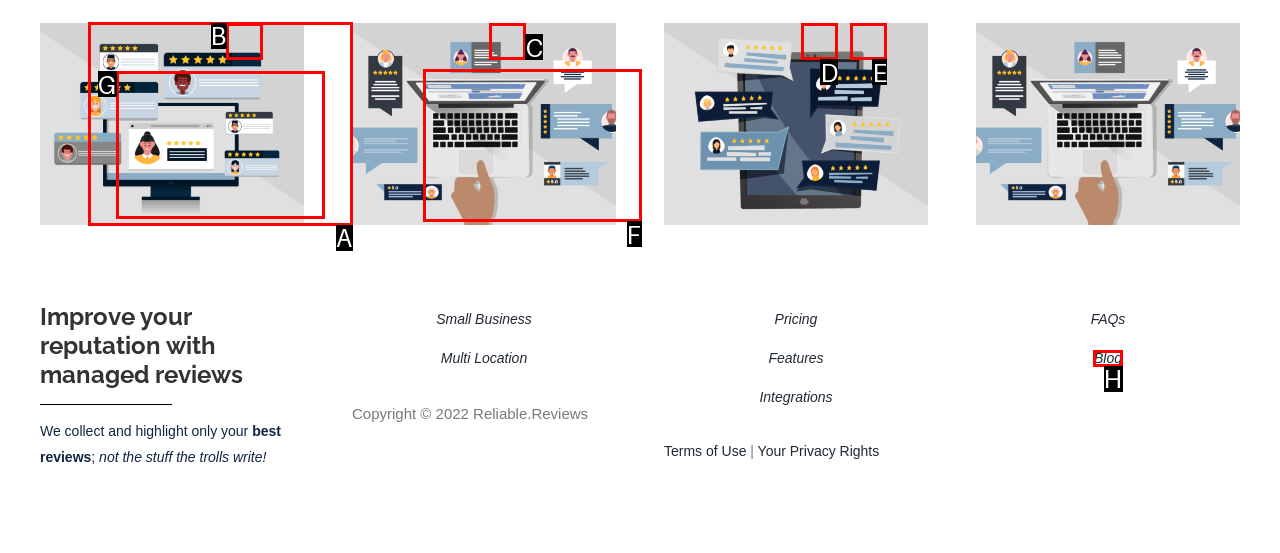Identify the appropriate lettered option to execute the following task: Learn about 'How to Make the Most of Online Review Platforms'
Respond with the letter of the selected choice.

F